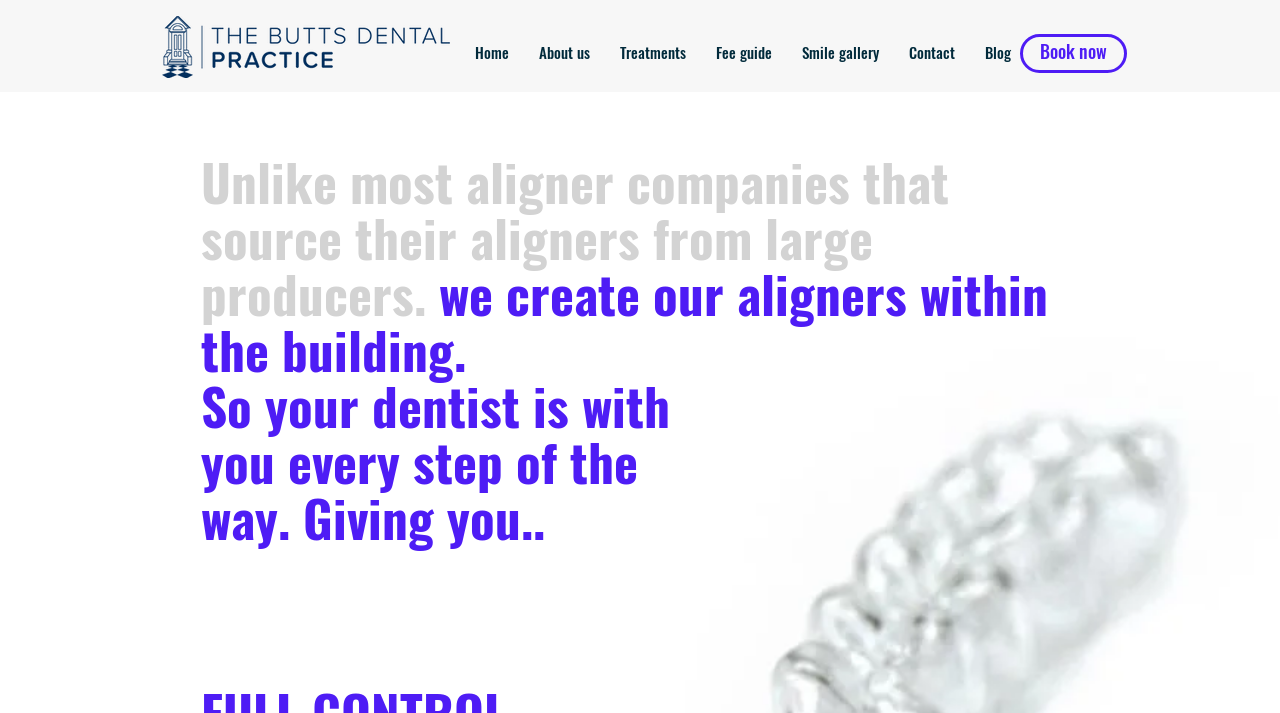For the element described, predict the bounding box coordinates as (top-left x, top-left y, bottom-right x, bottom-right y). All values should be between 0 and 1. Element description: Blog

[0.758, 0.052, 0.802, 0.094]